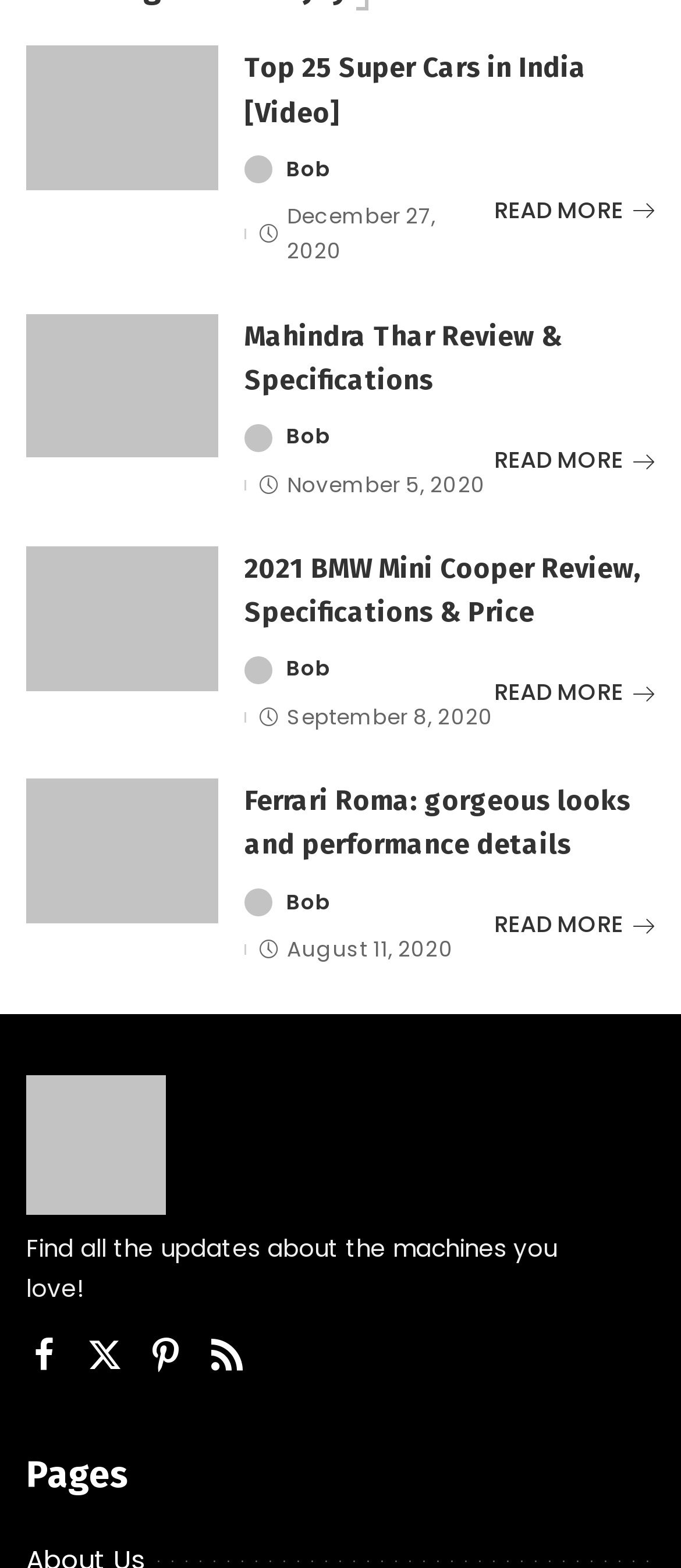Respond concisely with one word or phrase to the following query:
What is the title of the first article?

Top 25 Super Cars in India